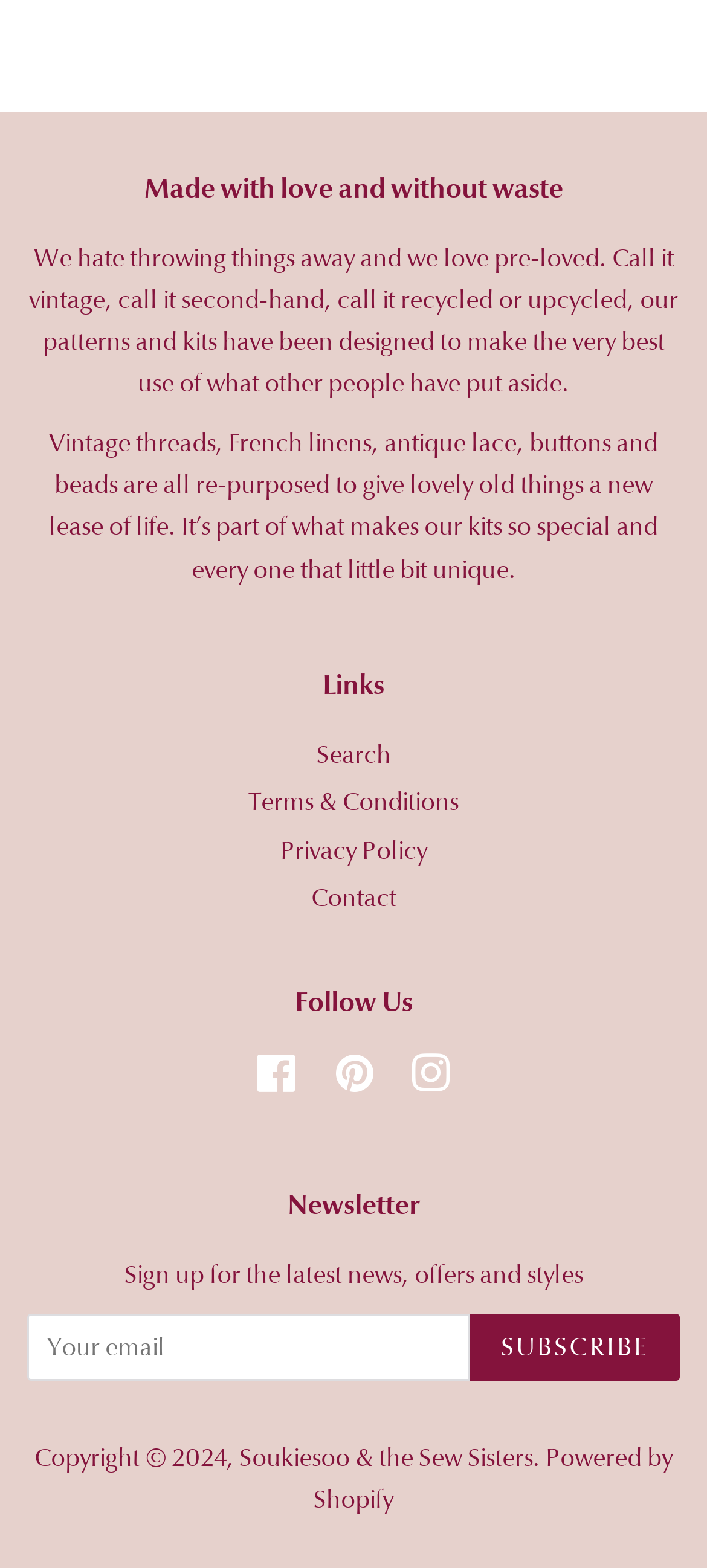From the image, can you give a detailed response to the question below:
What is the purpose of the newsletter?

The newsletter section suggests that users can sign up to receive the latest news, offers, and styles from the website, implying that it is a way to stay updated on their products and promotions.